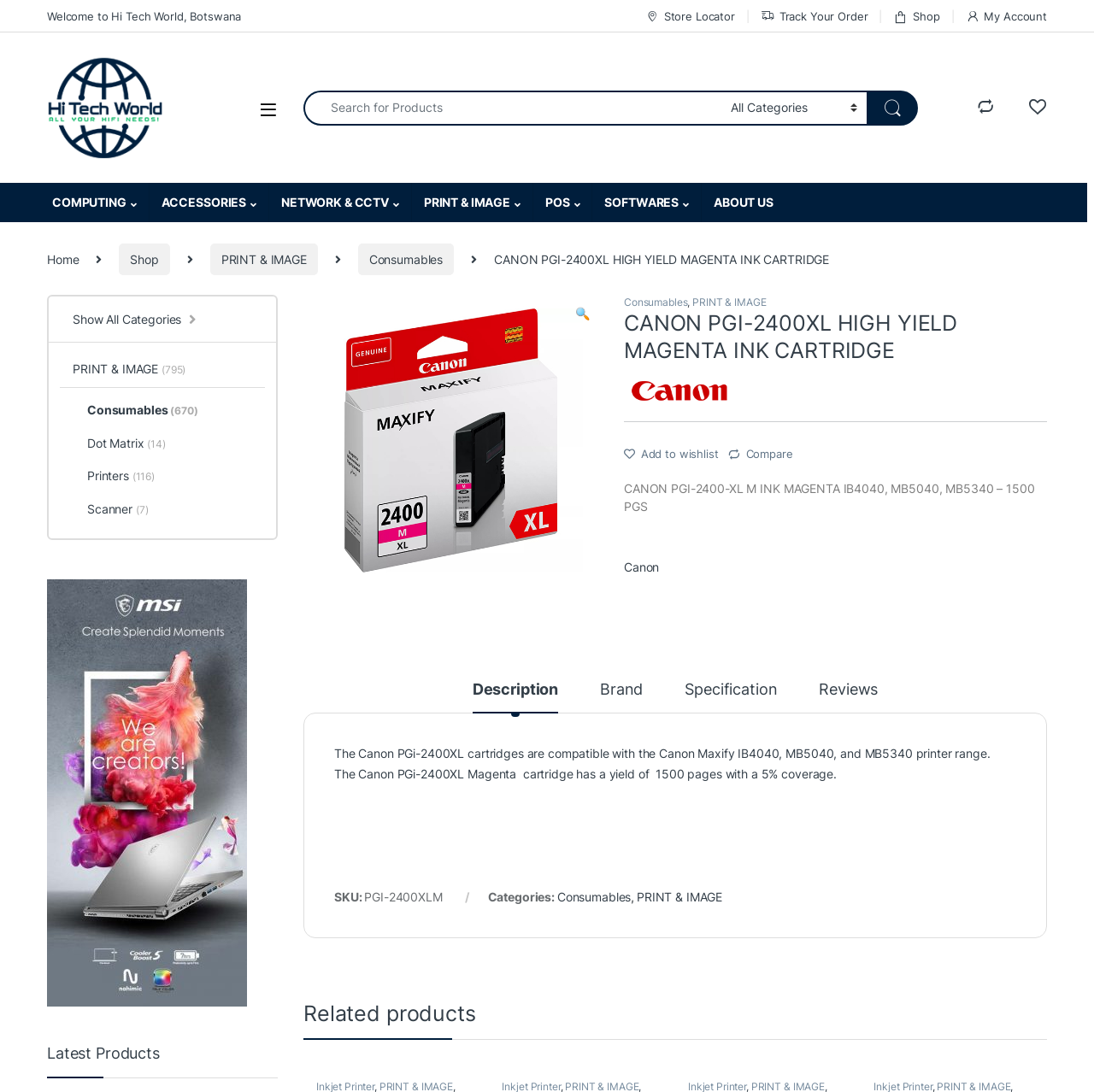Provide a comprehensive description of the webpage.

This webpage is about a product, specifically the Canon PGI-2400XL High Yield Magenta Ink Cartridge, on an e-commerce website called HiTech World, based in Botswana. 

At the top of the page, there is a navigation menu with links to "Welcome to Hi Tech World, Botswana", "Store Locator", "Track Your Order", "Shop", and "My Account". Below this menu, there is a logo of HiTech World and a search bar with a dropdown menu. 

On the left side of the page, there are categories listed, including "COMPUTING", "ACCESSORIES", "NETWORK & CCTV", "PRINT & IMAGE", "POS", and "SOFTWARES", each with a dropdown menu. 

The main content of the page is about the product, with a heading "CANON PGI-2400XL HIGH YIELD MAGENTA INK CARTRIDGE" and a product image. Below the image, there are links to "Consumables" and "PRINT & IMAGE", which are the categories this product belongs to. 

There is a tab list with four tabs: "Description", "Brand", "Specification", and "Reviews". The "Description" tab is selected by default, and it shows a detailed description of the product, including its compatibility with certain printer models and its yield. 

Below the product description, there is a section showing the product's SKU and categories. 

Further down the page, there is a section titled "Related products" and a list of categories with the number of products in each category. 

At the very bottom of the page, there is a section titled "Latest Products".